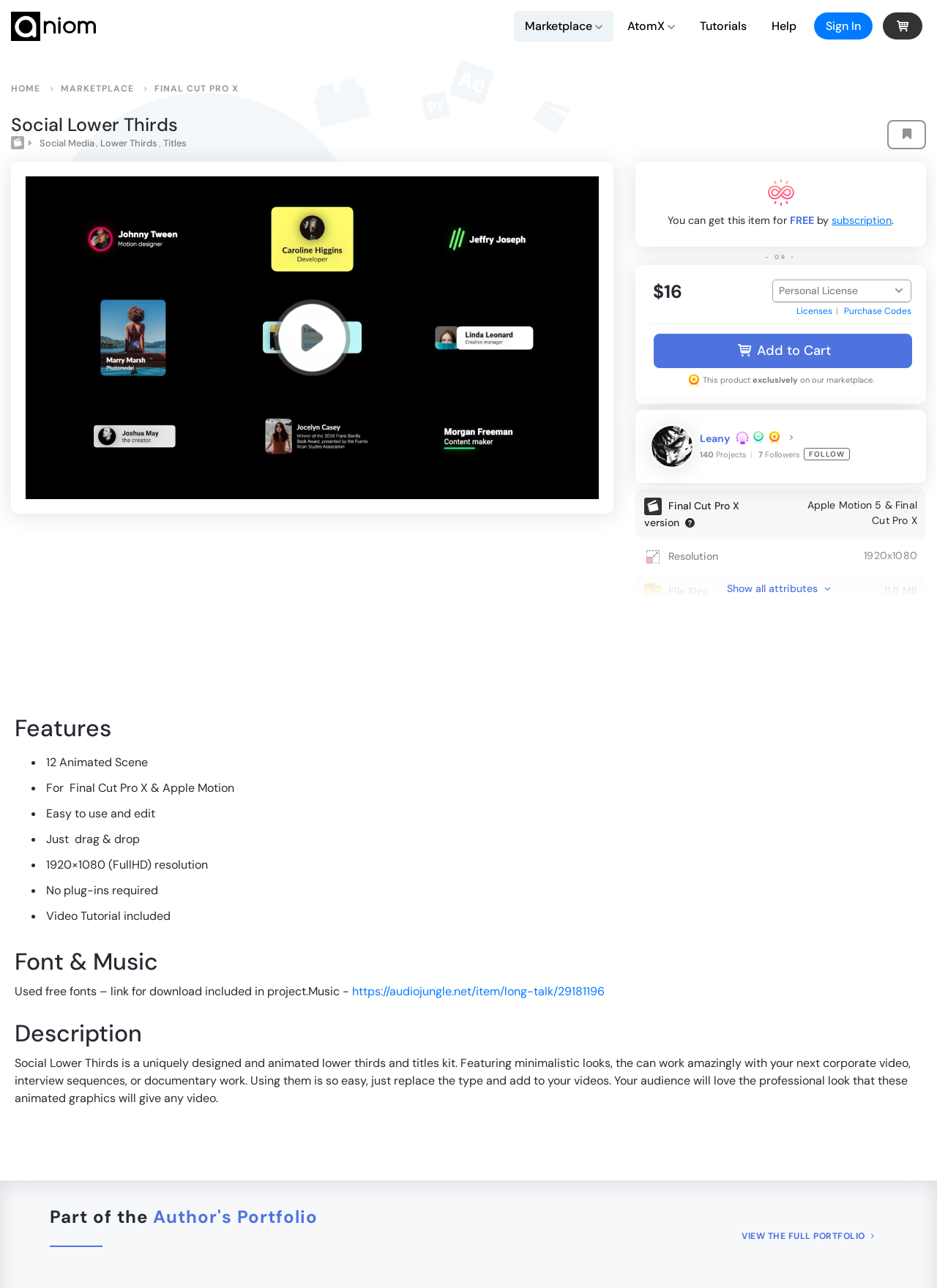Locate the bounding box coordinates of the element that needs to be clicked to carry out the instruction: "Purchase for $16". The coordinates should be given as four float numbers ranging from 0 to 1, i.e., [left, top, right, bottom].

[0.697, 0.217, 0.728, 0.236]